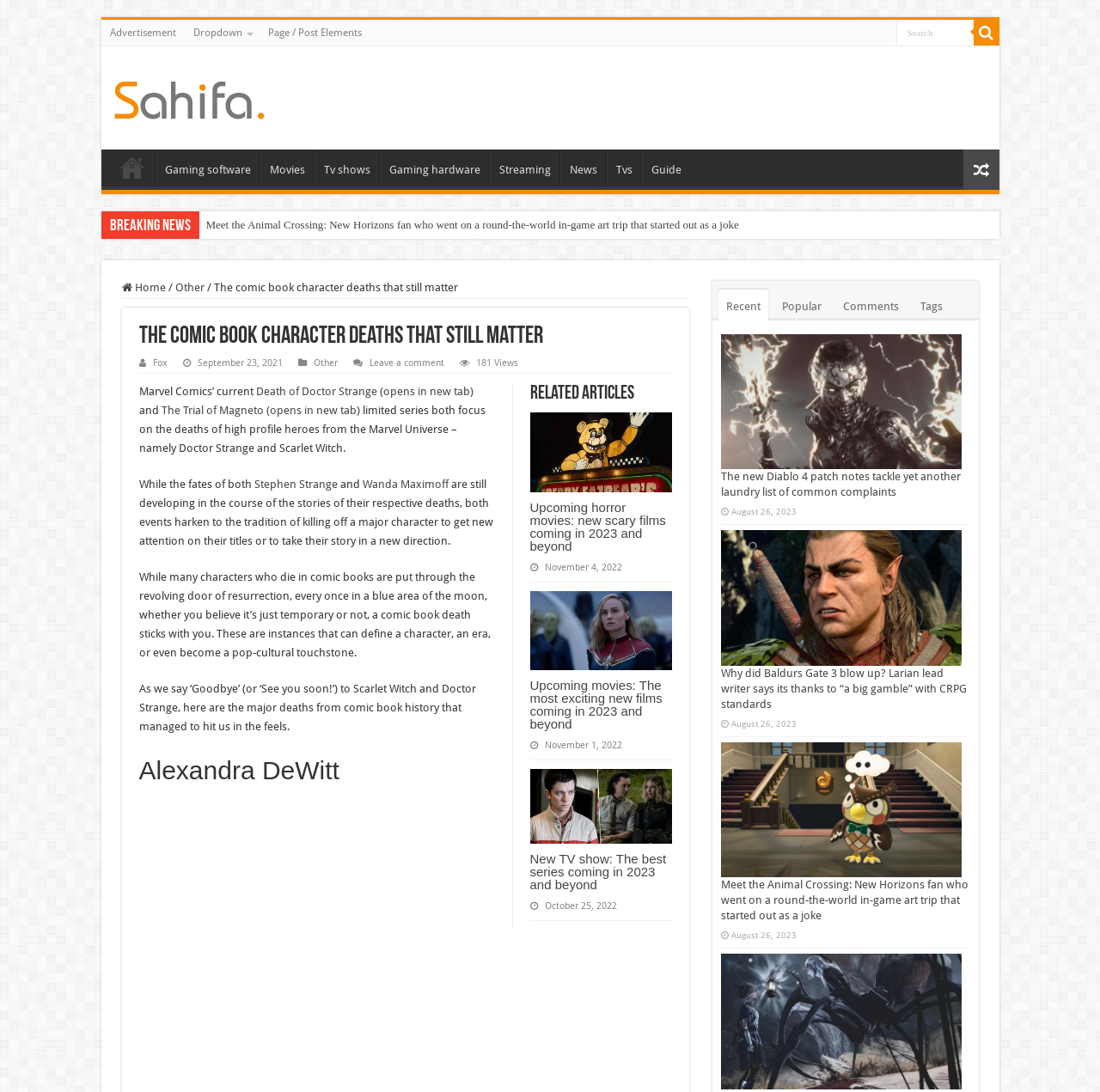Reply to the question below using a single word or brief phrase:
What is the date of the article 'Upcoming horror movies: new scary films coming in 2023 and beyond'?

November 4, 2022